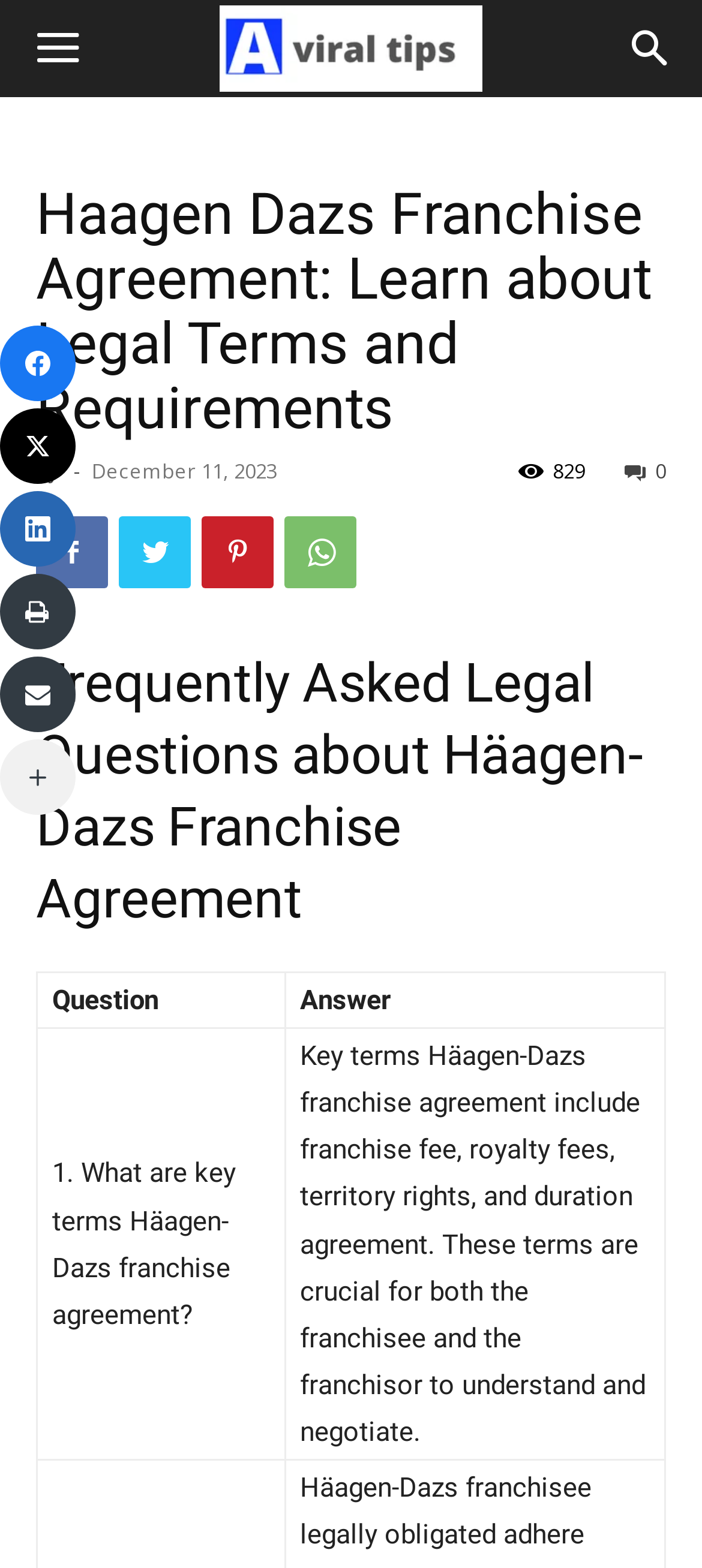How many social media links are present on the webpage?
Give a detailed explanation using the information visible in the image.

The social media links are located on the left side of the webpage, and there are five links in total, which are Facebook, Twitter, LinkedIn, Print, and Email.